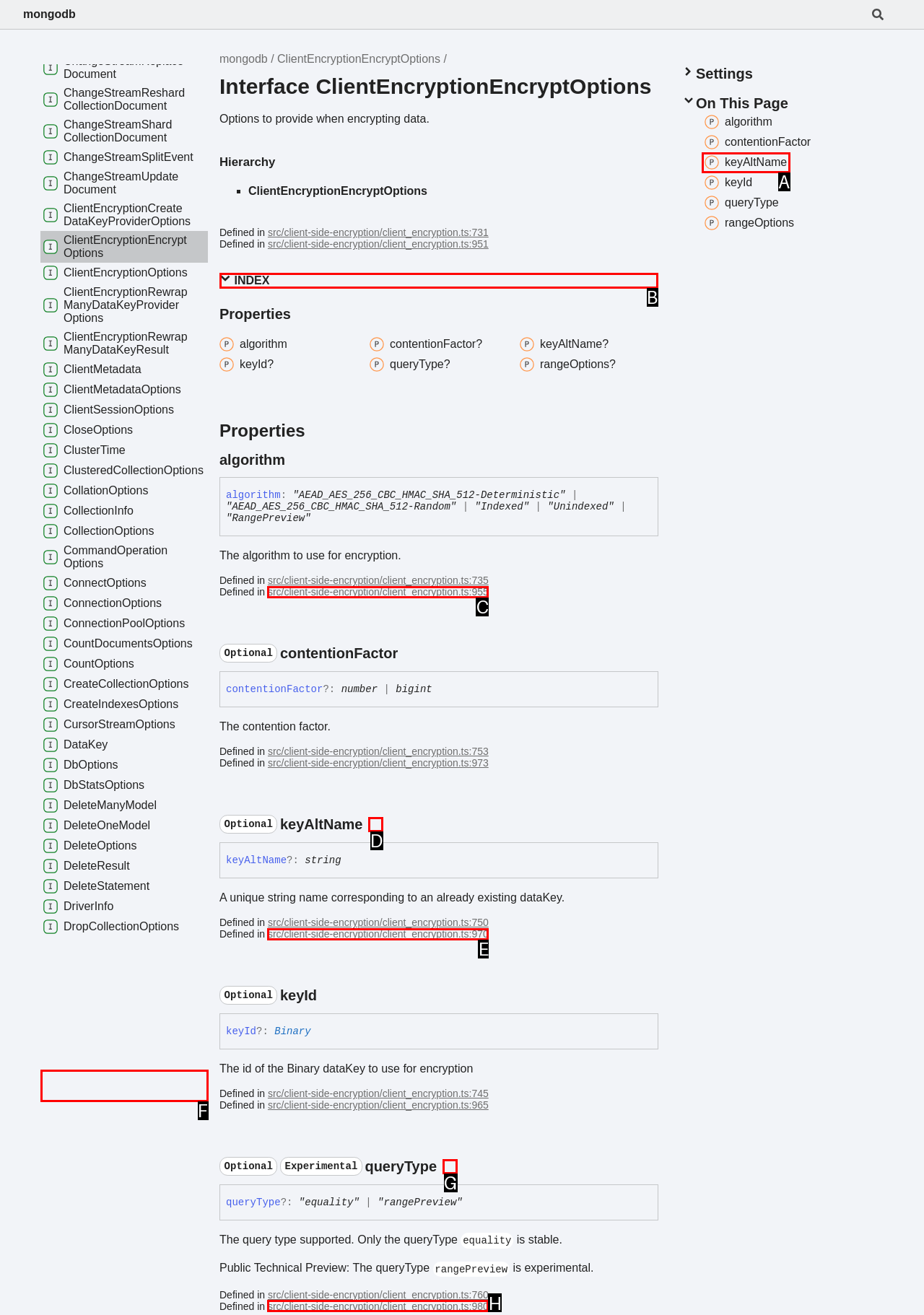Tell me the letter of the UI element to click in order to accomplish the following task: Expand the details section
Answer with the letter of the chosen option from the given choices directly.

B